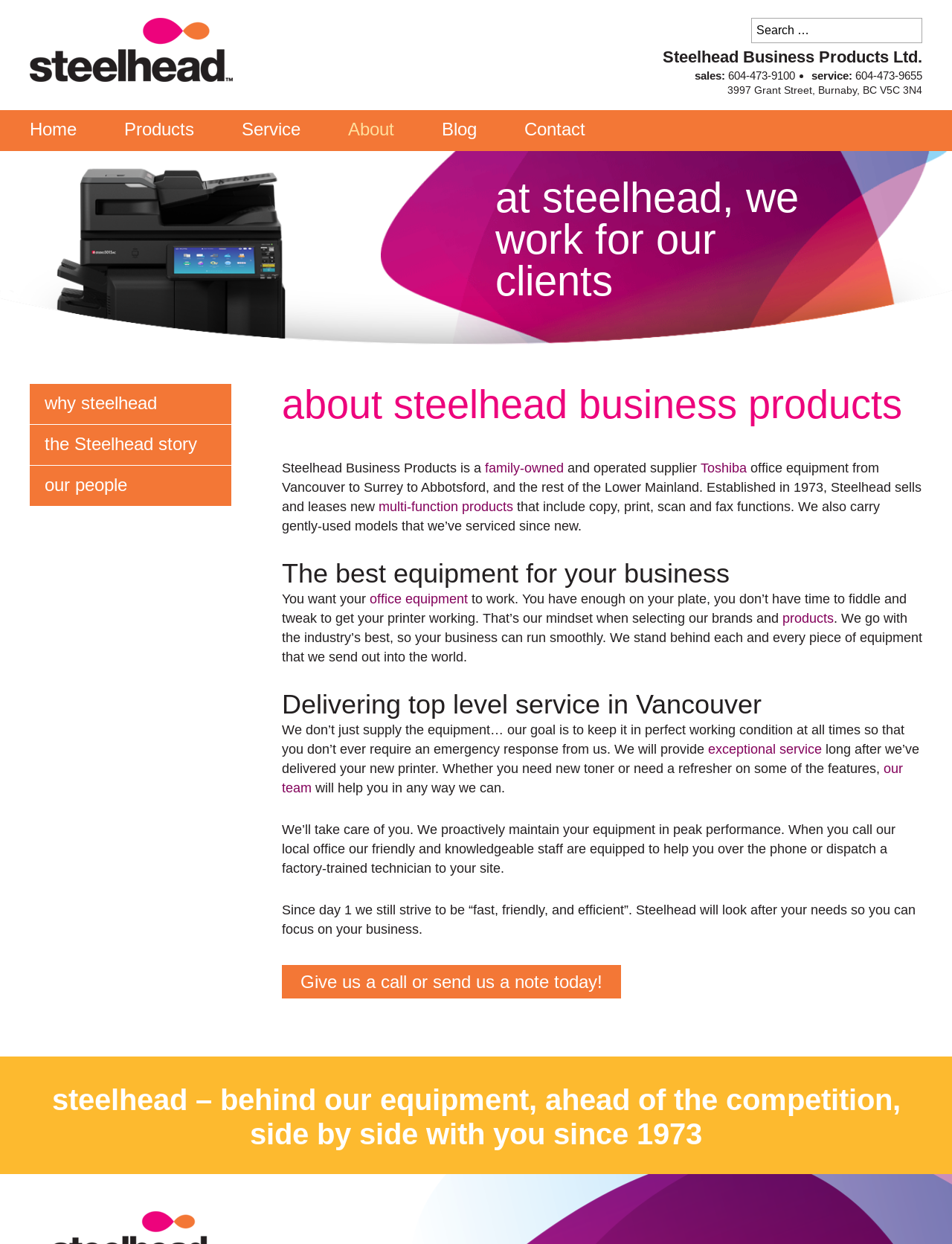Reply to the question below using a single word or brief phrase:
What is the phone number for sales?

604-473-9100